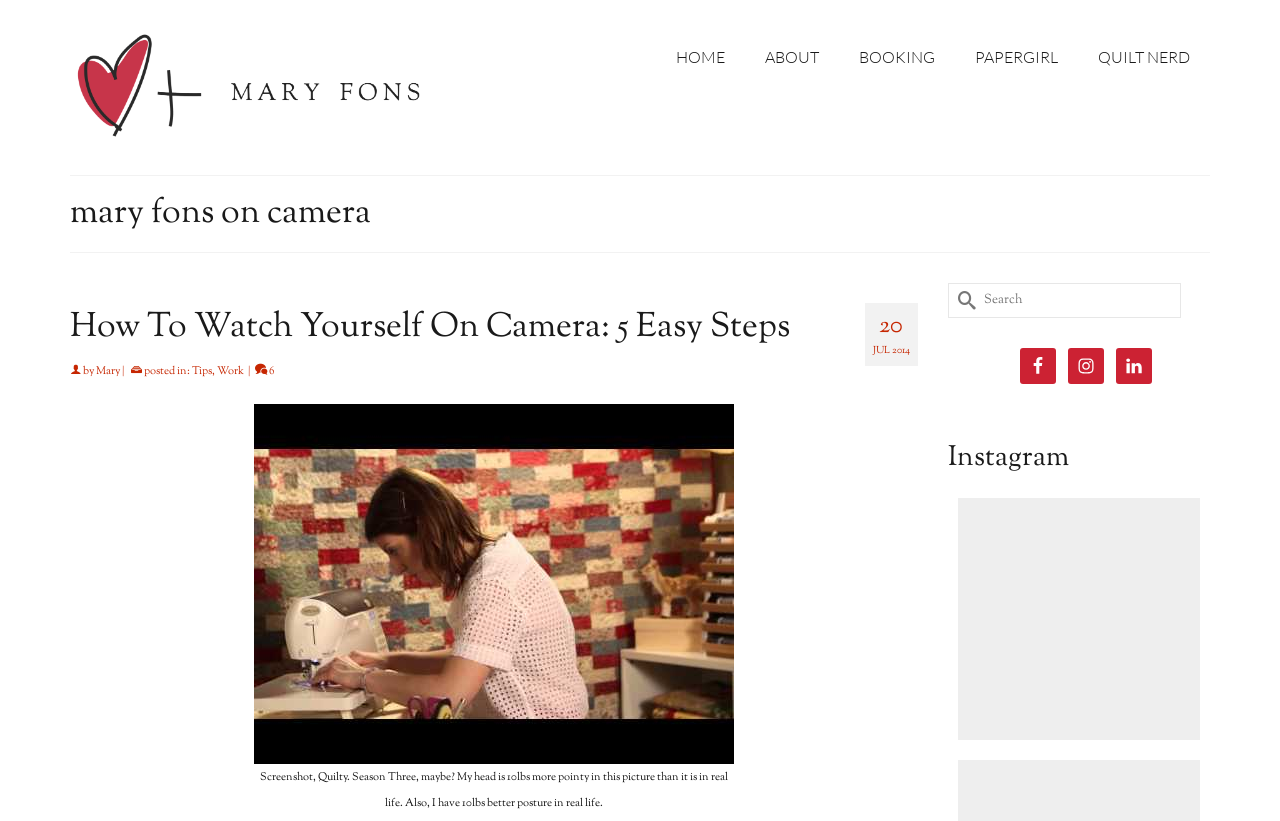What is the purpose of the search bar?
Answer briefly with a single word or phrase based on the image.

To search the website